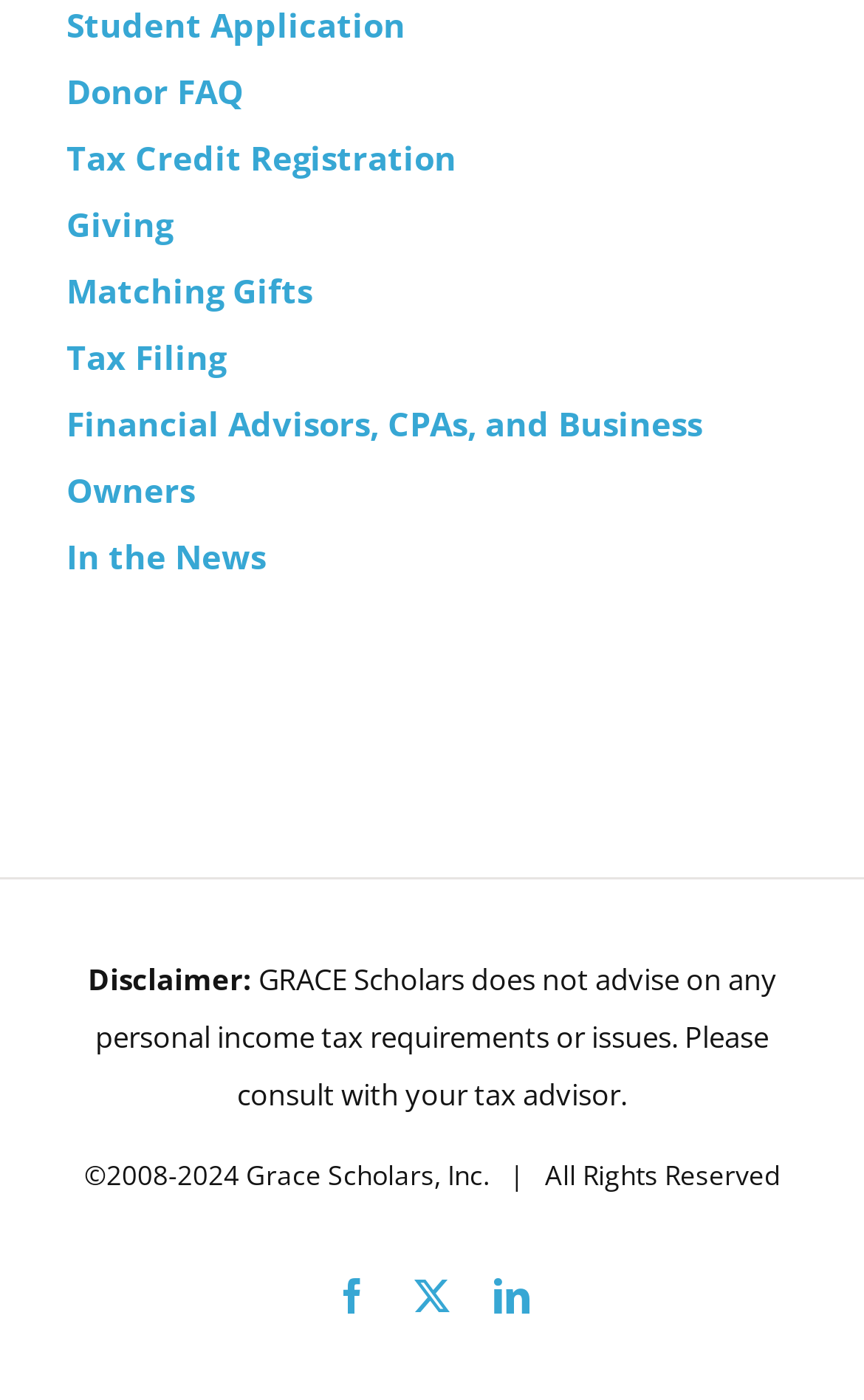Reply to the question with a brief word or phrase: What is the purpose of the webpage?

Providing information on GRACE Scholars